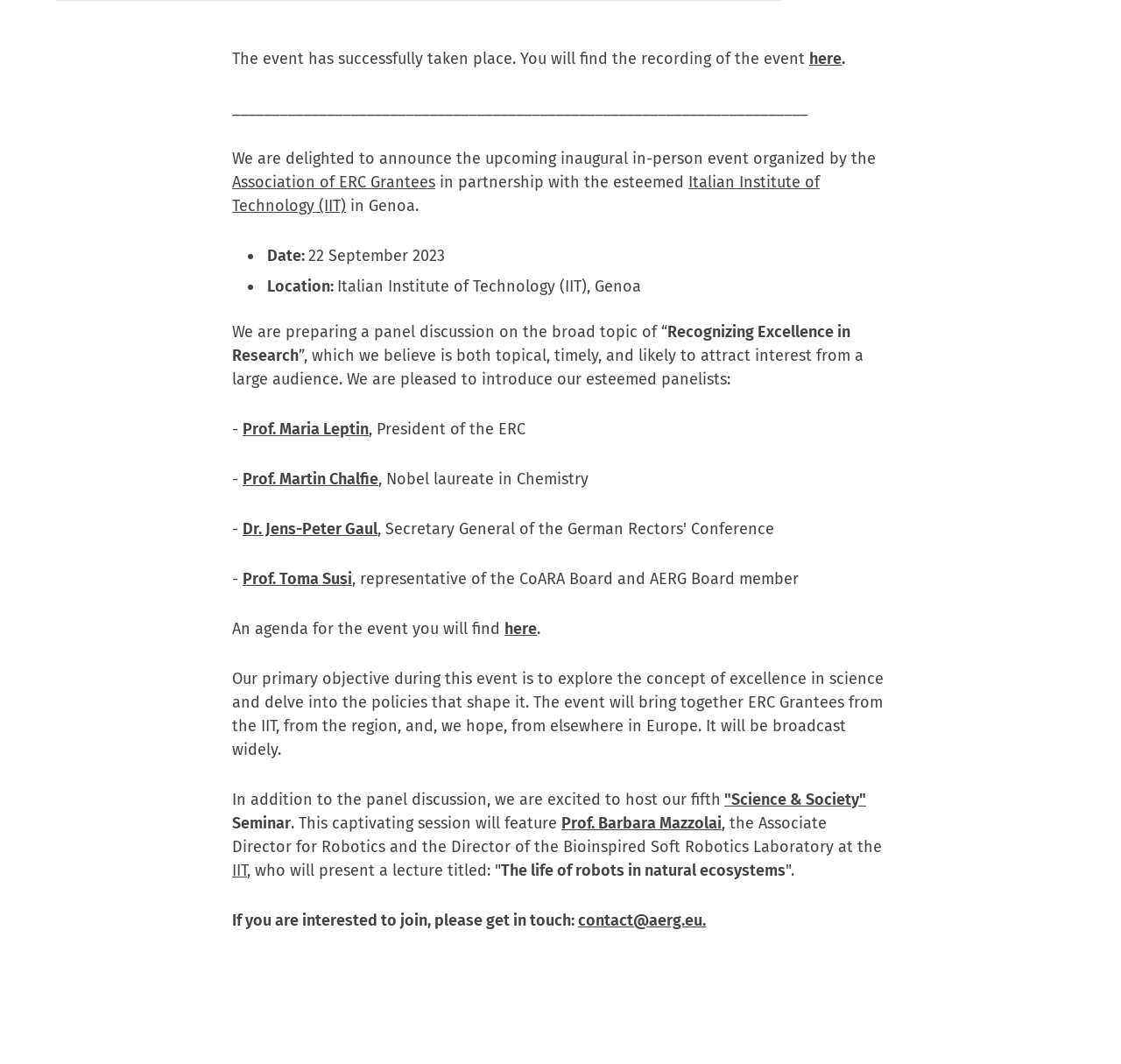Please indicate the bounding box coordinates of the element's region to be clicked to achieve the instruction: "visit the website of the Association of ERC Grantees". Provide the coordinates as four float numbers between 0 and 1, i.e., [left, top, right, bottom].

[0.207, 0.162, 0.388, 0.18]